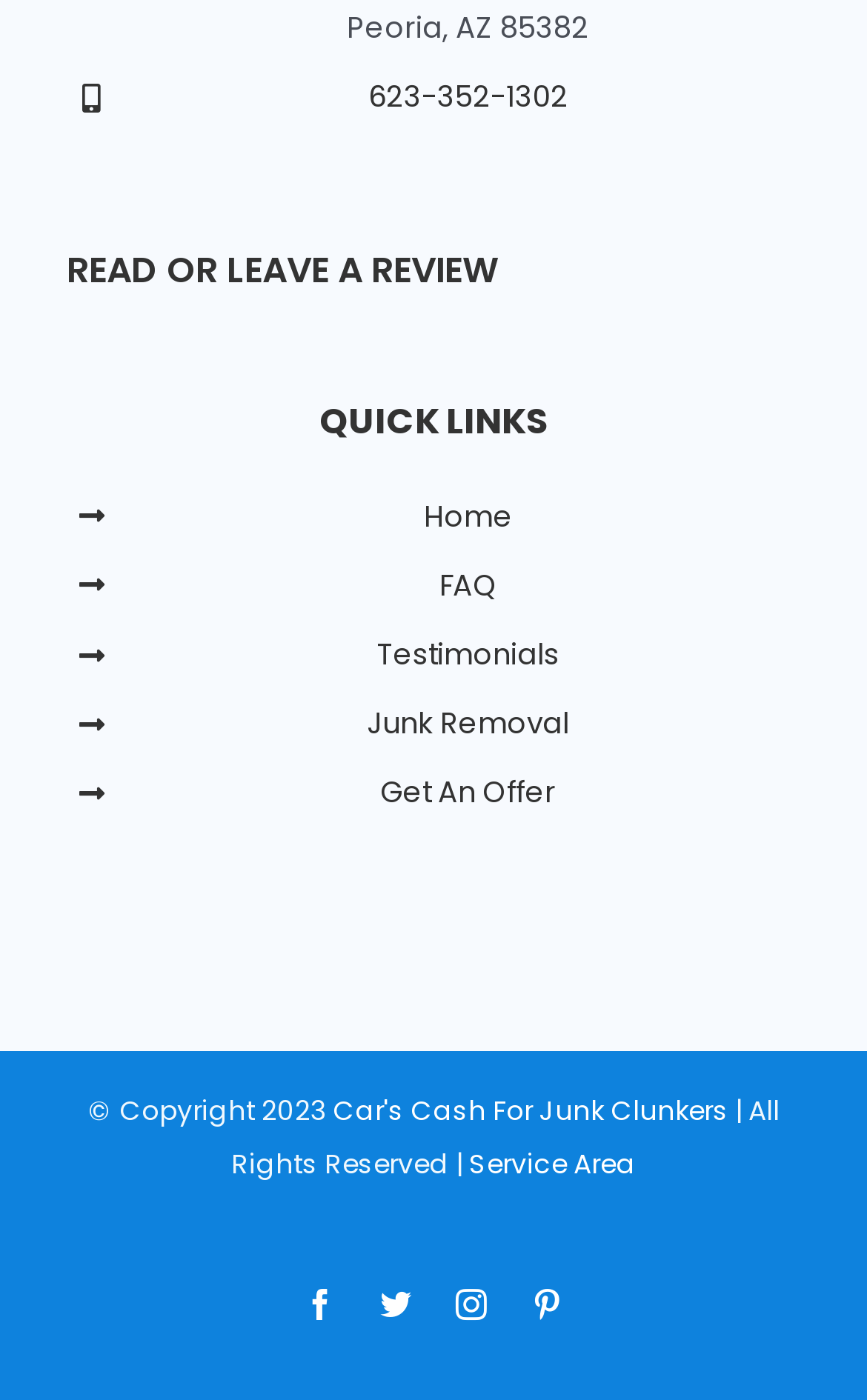What is the copyright year of the website?
Please answer the question as detailed as possible based on the image.

I found the copyright year by looking at the static text element with the text '© Copyright 2023' at the bottom of the page.